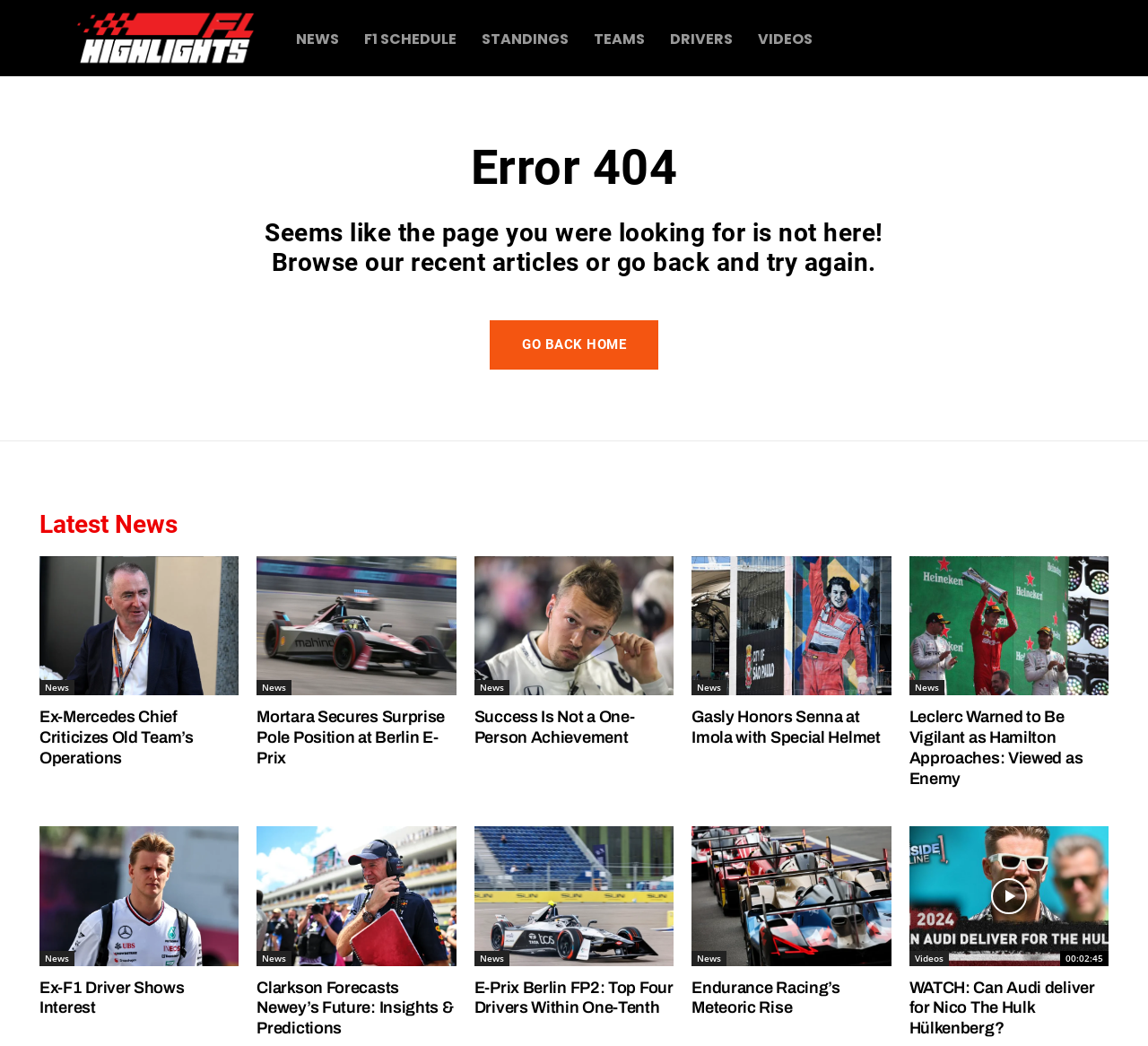How many news links are on this webpage?
Please respond to the question with a detailed and thorough explanation.

I counted the number of links with the text 'News' on the webpage, and there are 9 of them, each leading to a different news article.